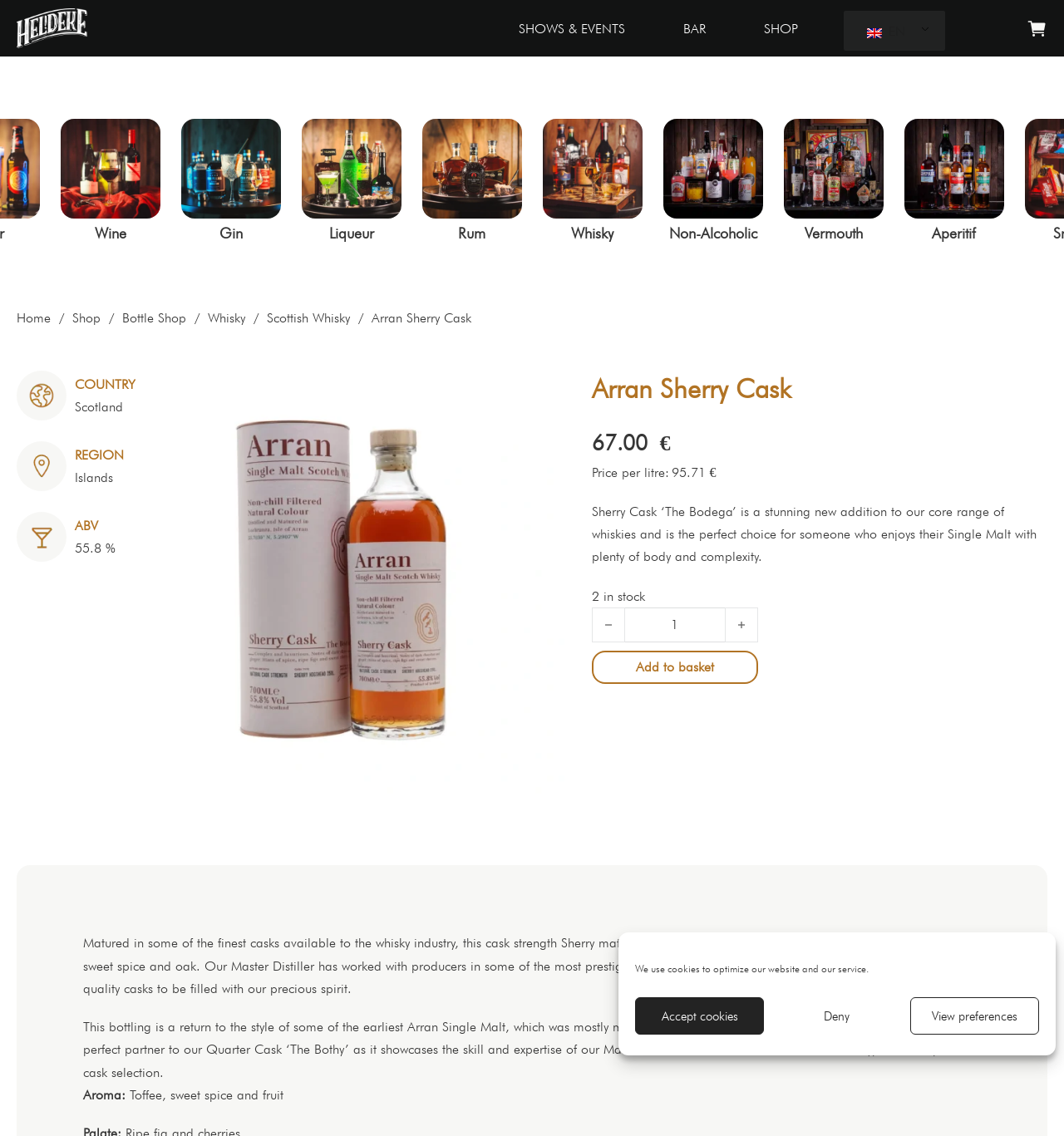What is the ABV of Arran Sherry Cask?
Based on the image, answer the question with as much detail as possible.

I found the ABV by looking at the product information section, where it is listed as '55.8 %'.